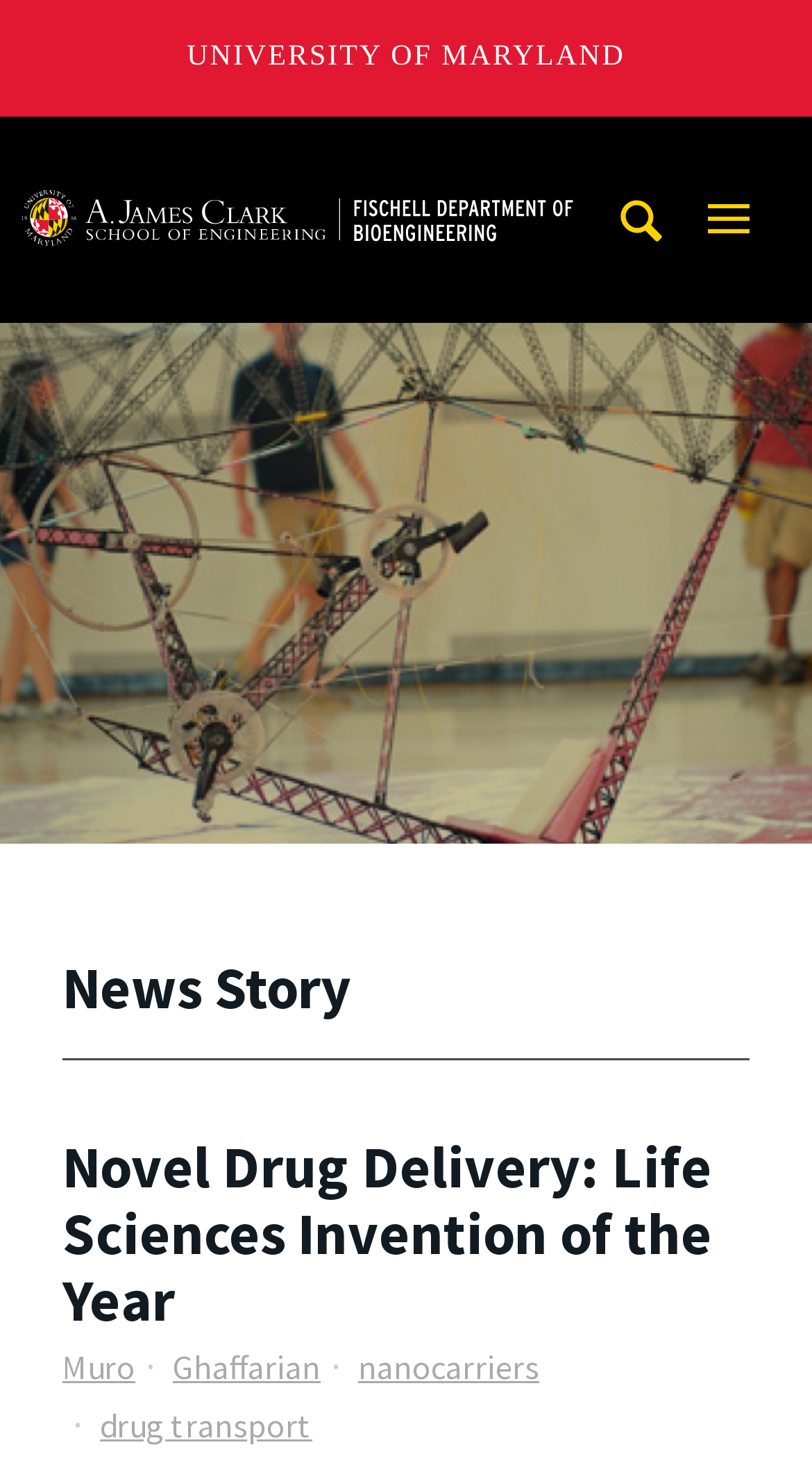Determine the bounding box coordinates of the UI element that matches the following description: "drug transport". The coordinates should be four float numbers between 0 and 1 in the format [left, top, right, bottom].

[0.123, 0.949, 0.385, 0.977]